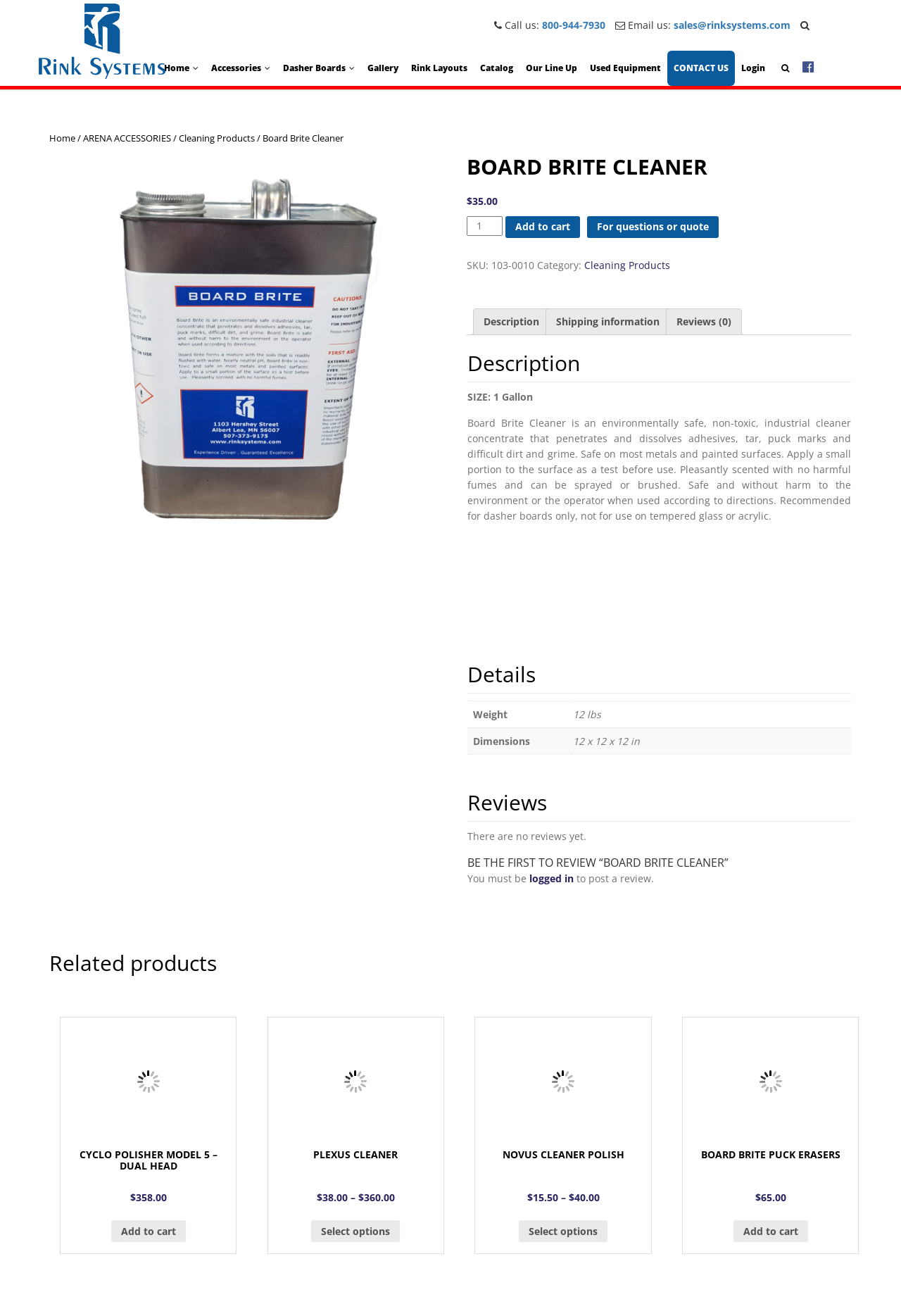Respond to the question below with a single word or phrase:
How many reviews does the Board Brite Cleaner have?

0